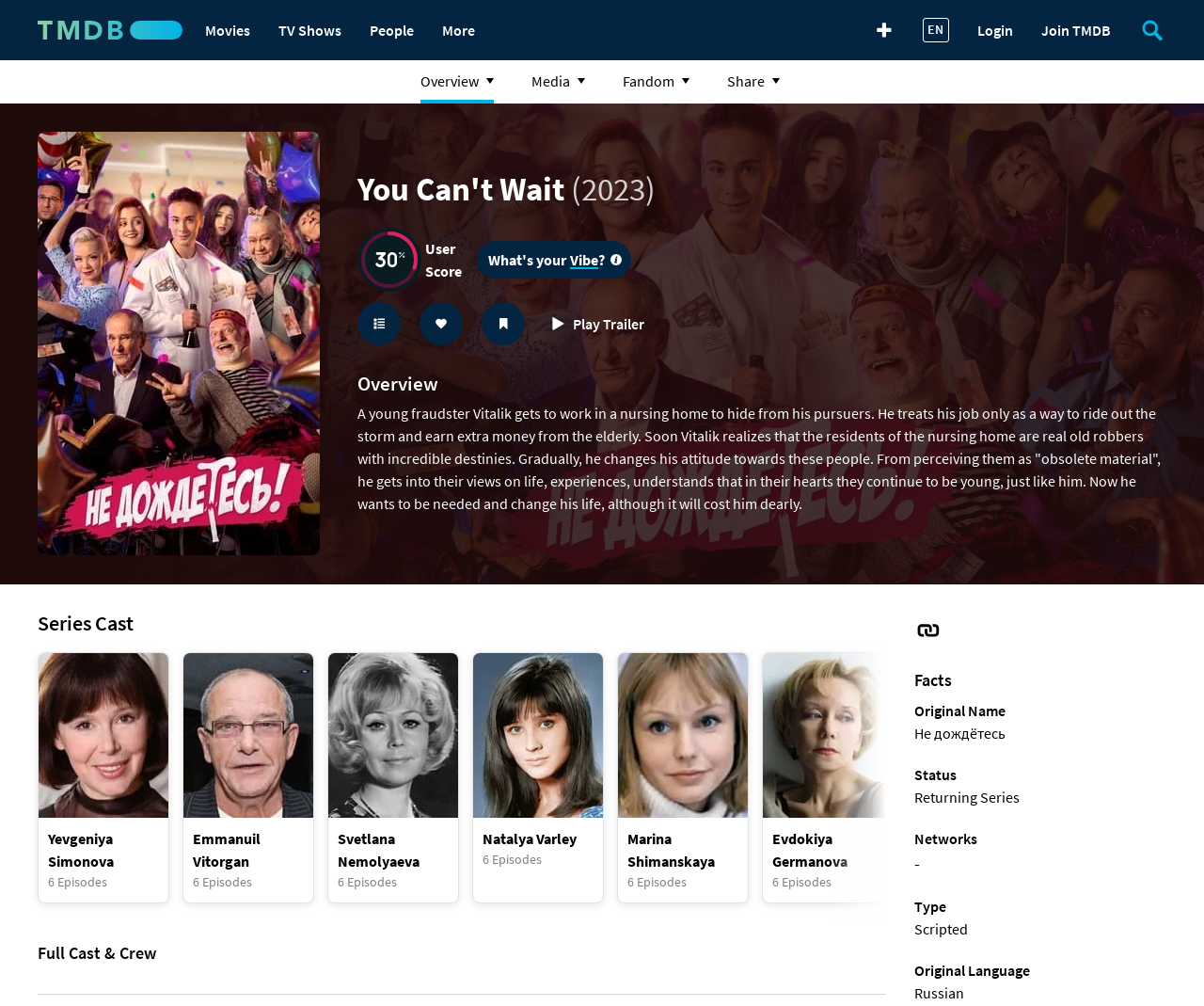Using the details in the image, give a detailed response to the question below:
What language is the webpage in?

The question asks for the language of the webpage, which can be found at the top right corner of the webpage, where it says 'EN'.